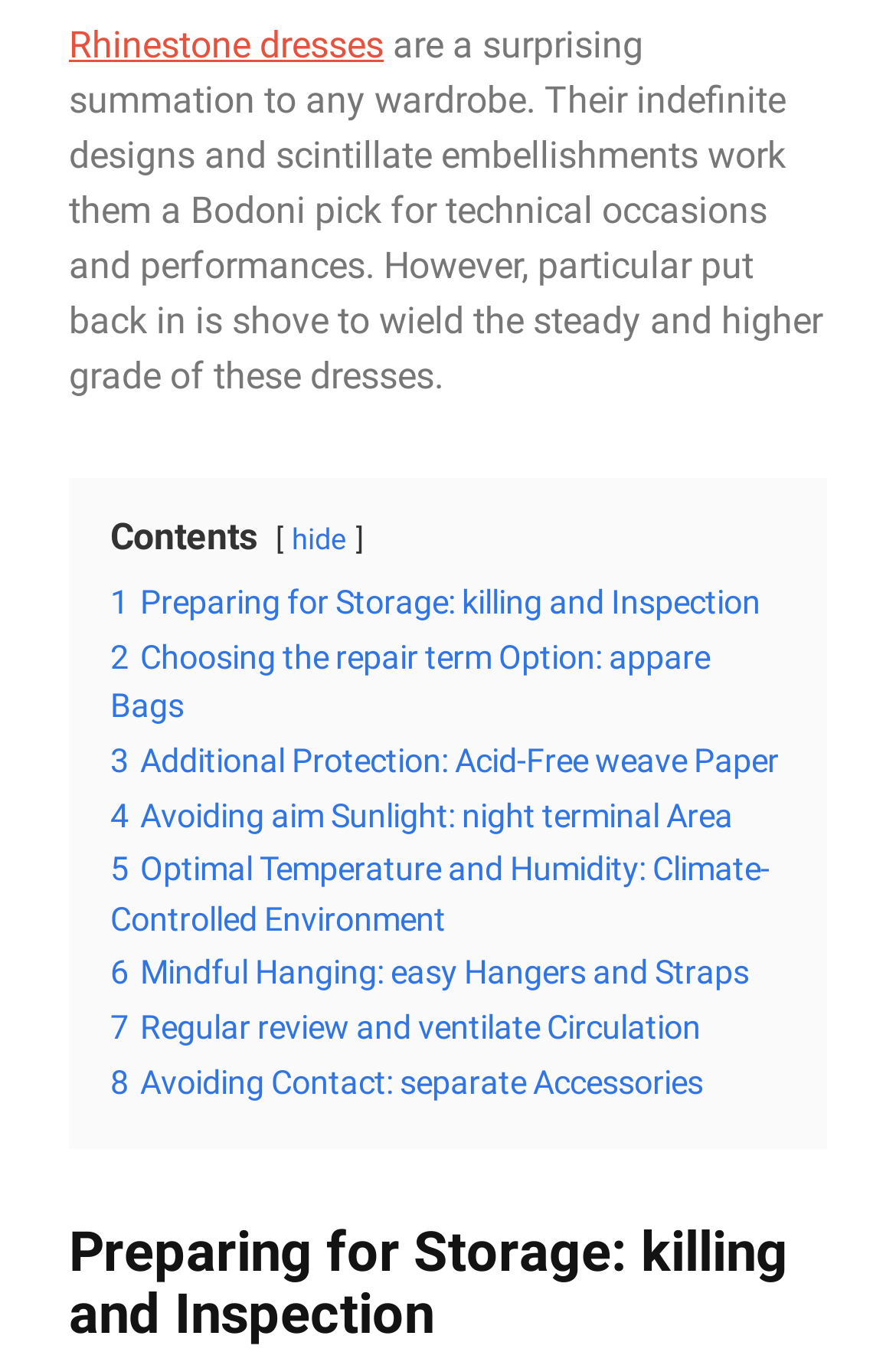Respond to the question below with a single word or phrase: What type of dresses are discussed?

Rhinestone dresses